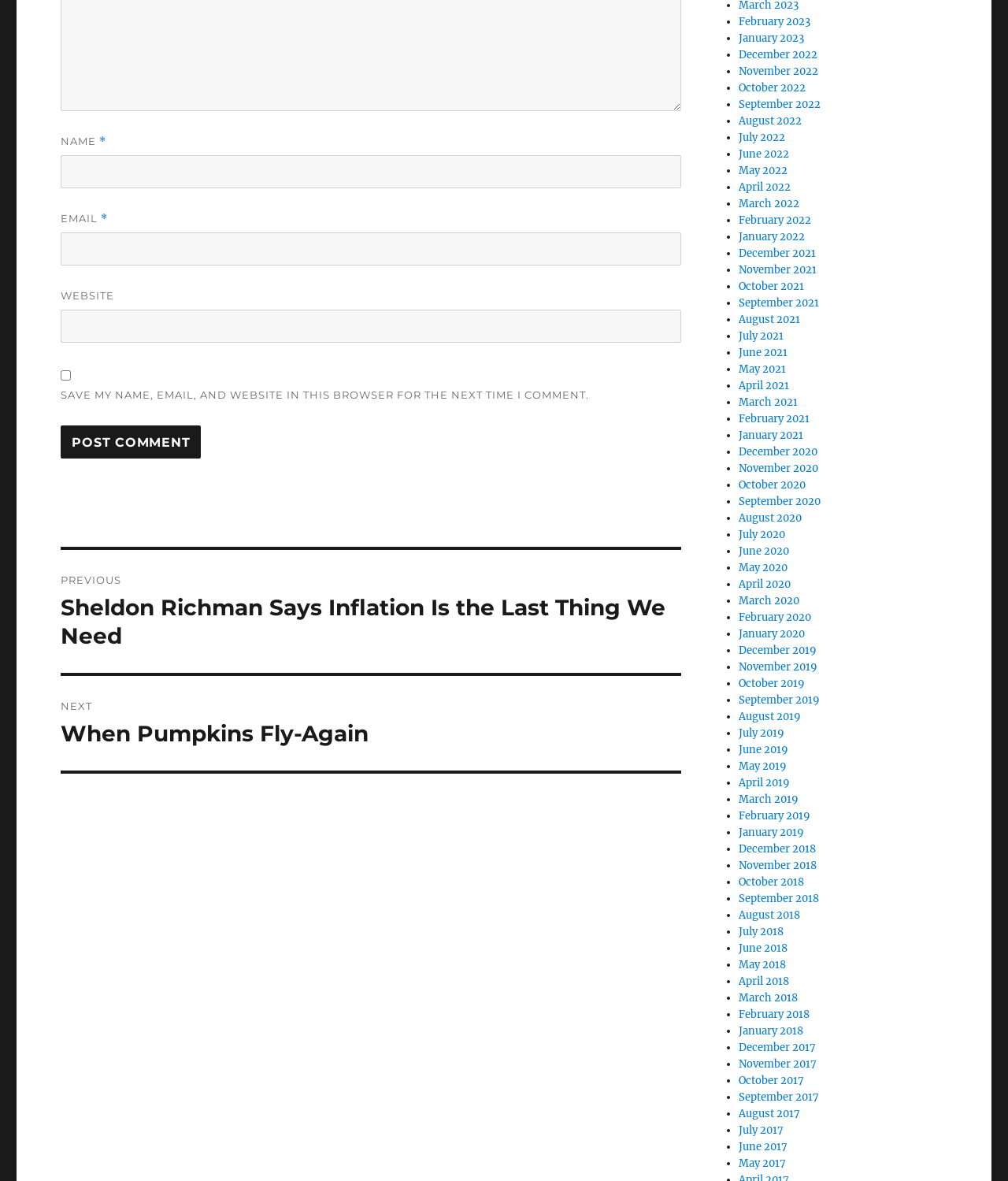Please specify the bounding box coordinates of the clickable region to carry out the following instruction: "Post a comment". The coordinates should be four float numbers between 0 and 1, in the format [left, top, right, bottom].

[0.06, 0.36, 0.199, 0.388]